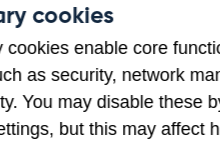Can users disable necessary cookies?
Analyze the screenshot and provide a detailed answer to the question.

The webpage explicitly states that users can opt to disable these cookies through their browser settings, although doing so may impact the overall functionality and user experience of the site.